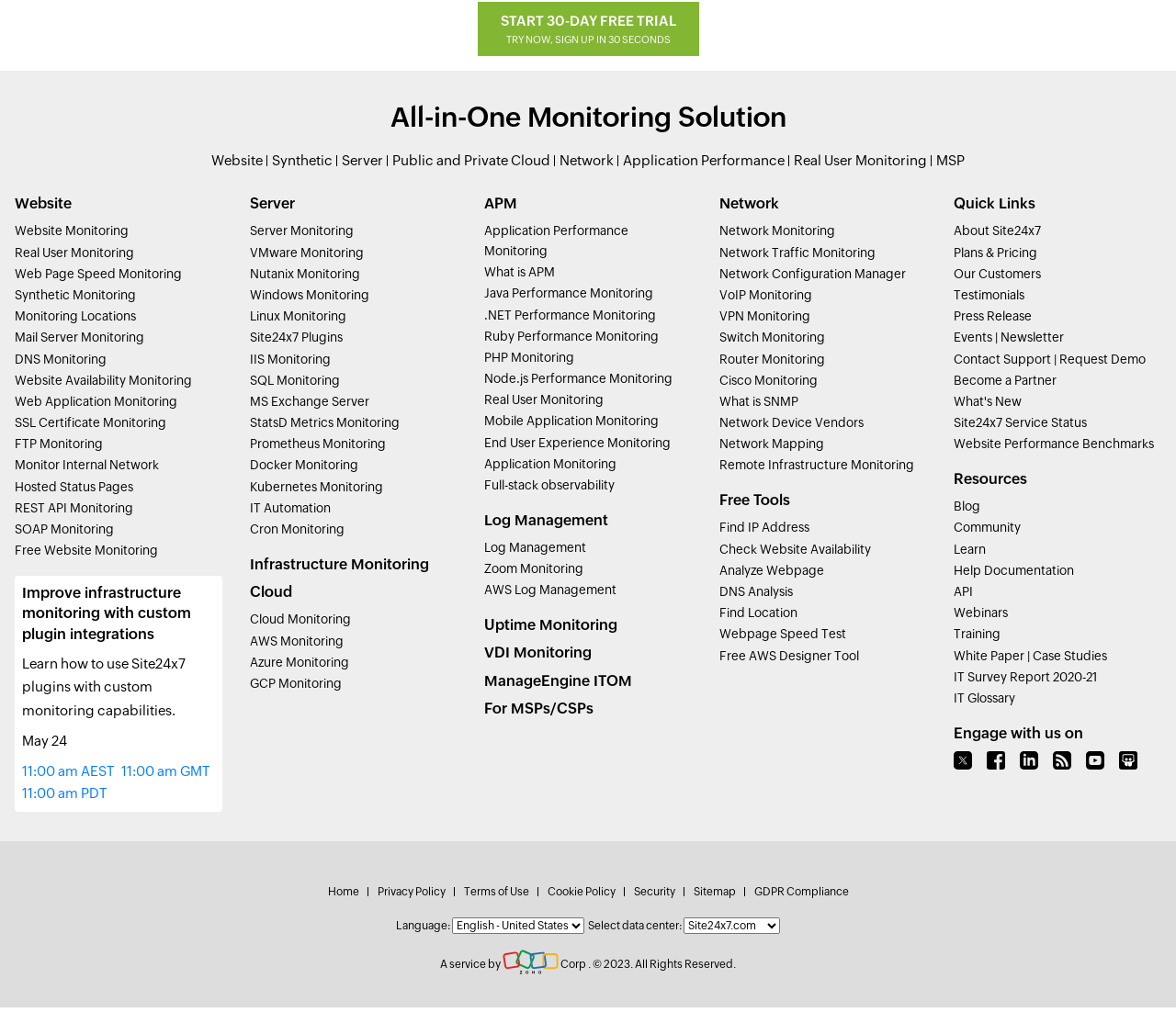What is the name of the application performance monitoring solution?
Please answer the question with as much detail and depth as you can.

The webpage has a heading 'APM' which stands for Application Performance Monitoring, and lists various links related to application performance monitoring, including 'Application Performance Monitoring', 'What is APM', and others.